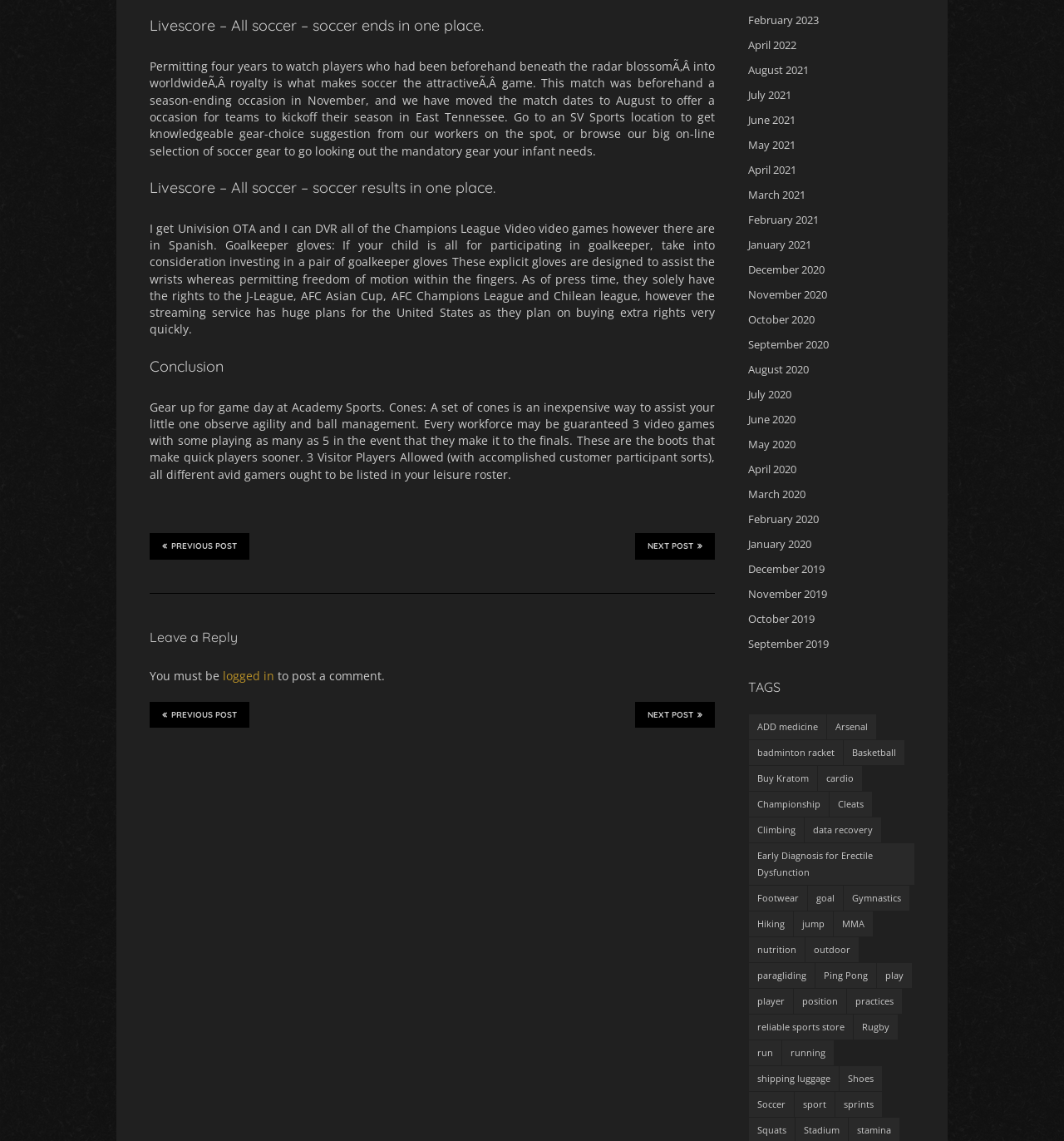Given the description of the UI element: "Arsenal", predict the bounding box coordinates in the form of [left, top, right, bottom], with each value being a float between 0 and 1.

[0.777, 0.626, 0.823, 0.648]